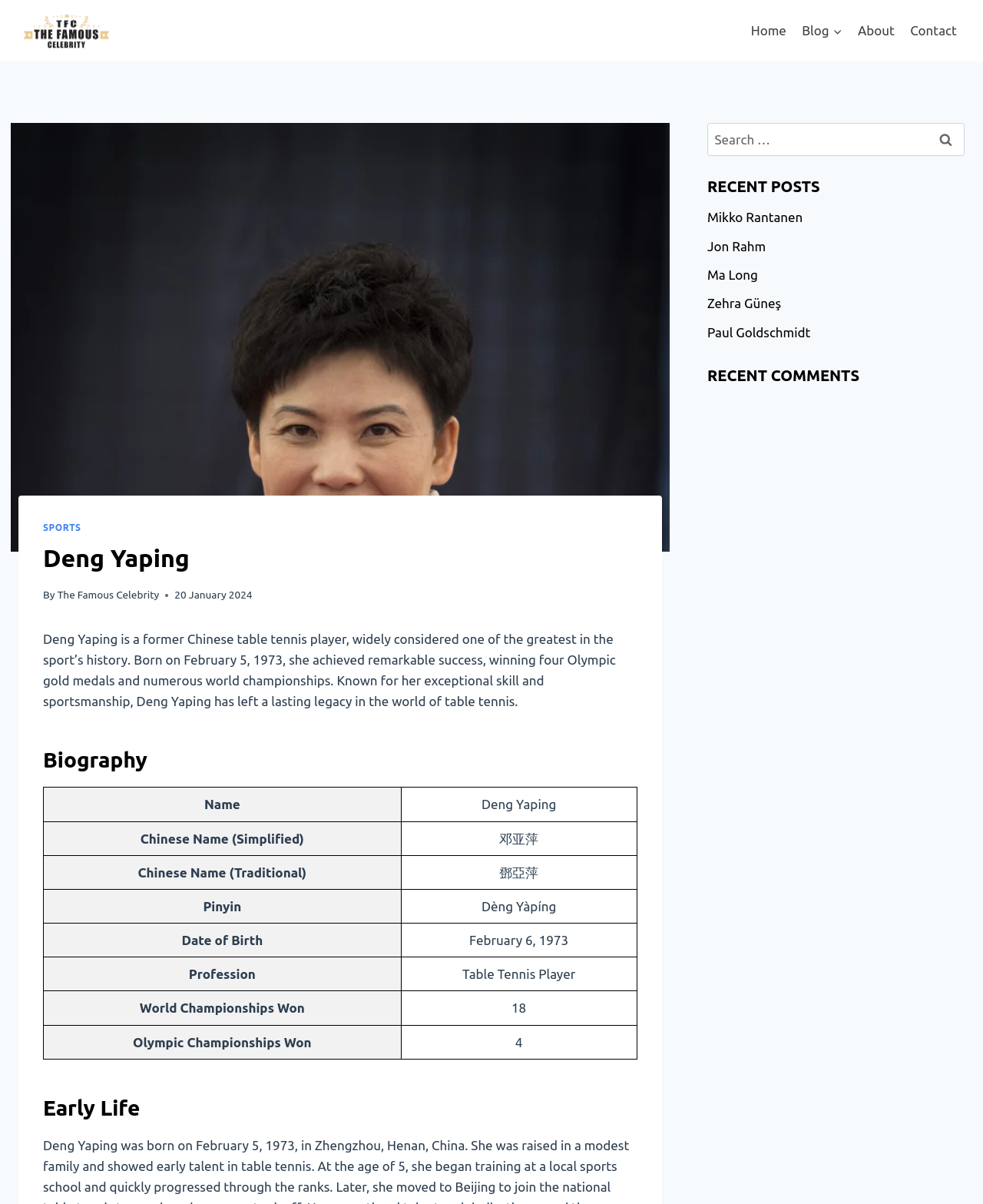How many Olympic gold medals did Deng Yaping win?
Could you please answer the question thoroughly and with as much detail as possible?

I found this information in the biography section of the webpage, where it is mentioned in the text that Deng Yaping won four Olympic gold medals and numerous world championships.